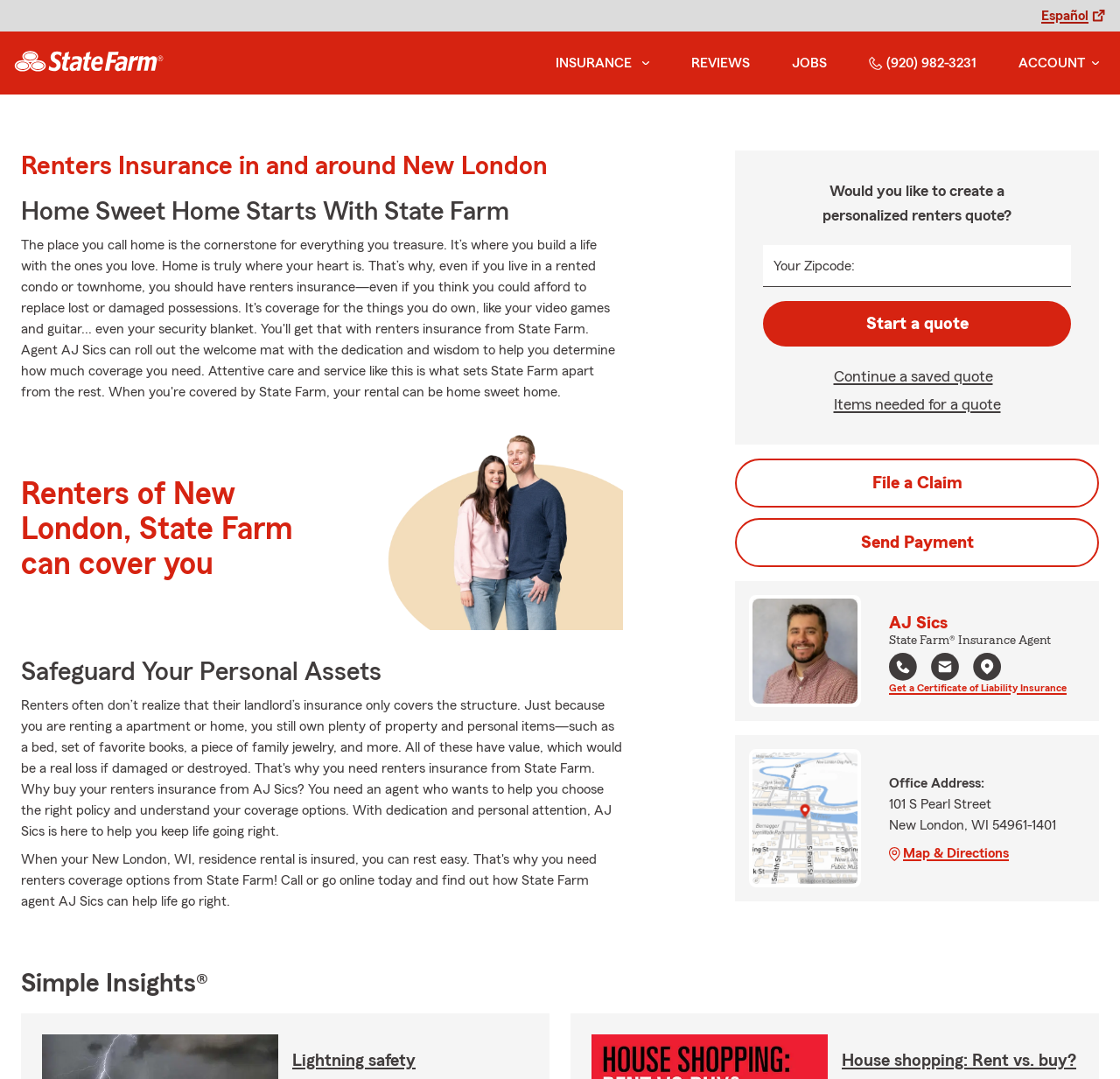What is the phone number to call for renters insurance?
Refer to the screenshot and deliver a thorough answer to the question presented.

The phone number can be found in the navigation menu, under the 'Main menu' section, as a link with the text '(920) 982-3231'.